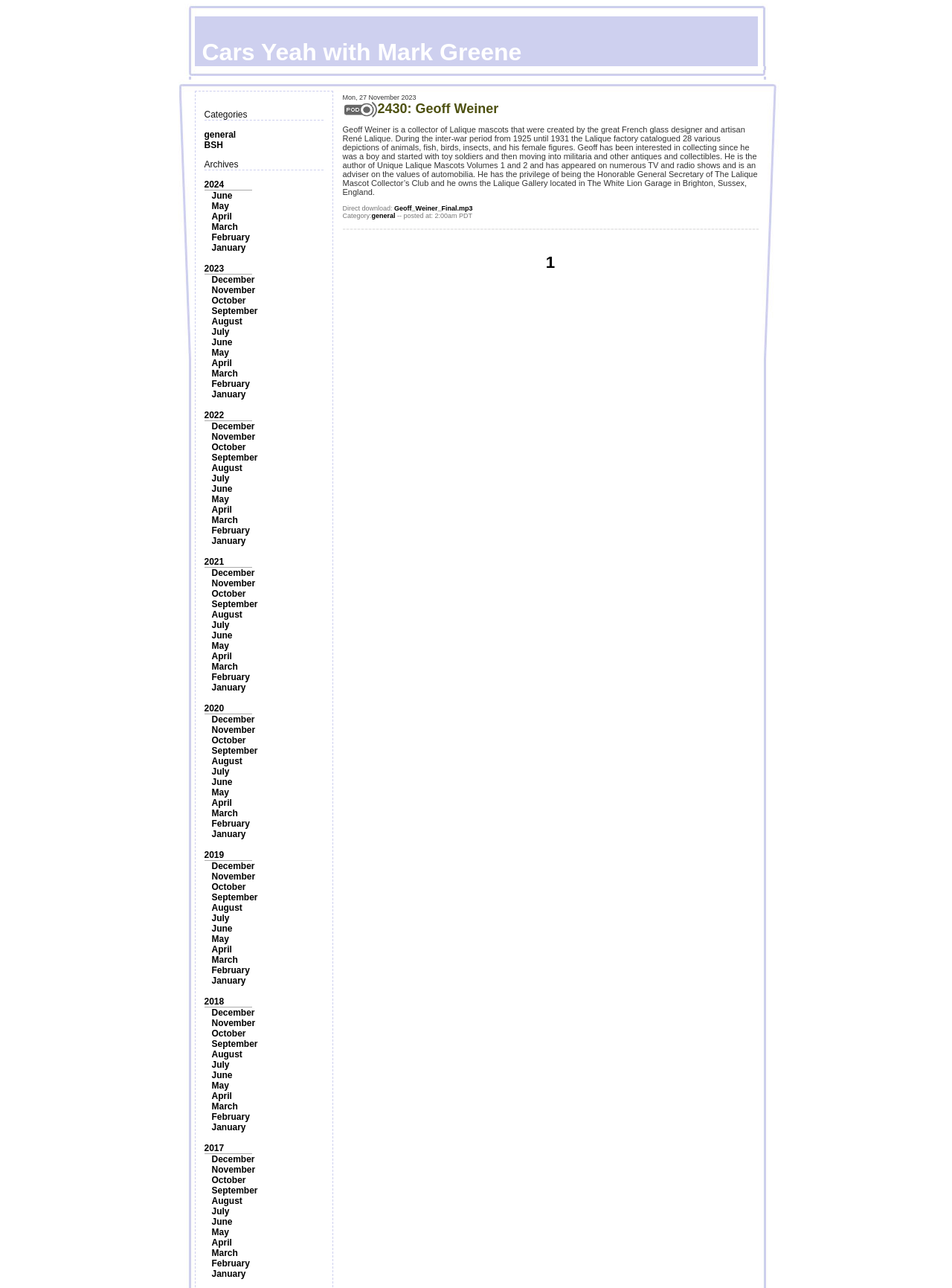How many years are listed in the archives section?
Examine the image and give a concise answer in one word or a short phrase.

5